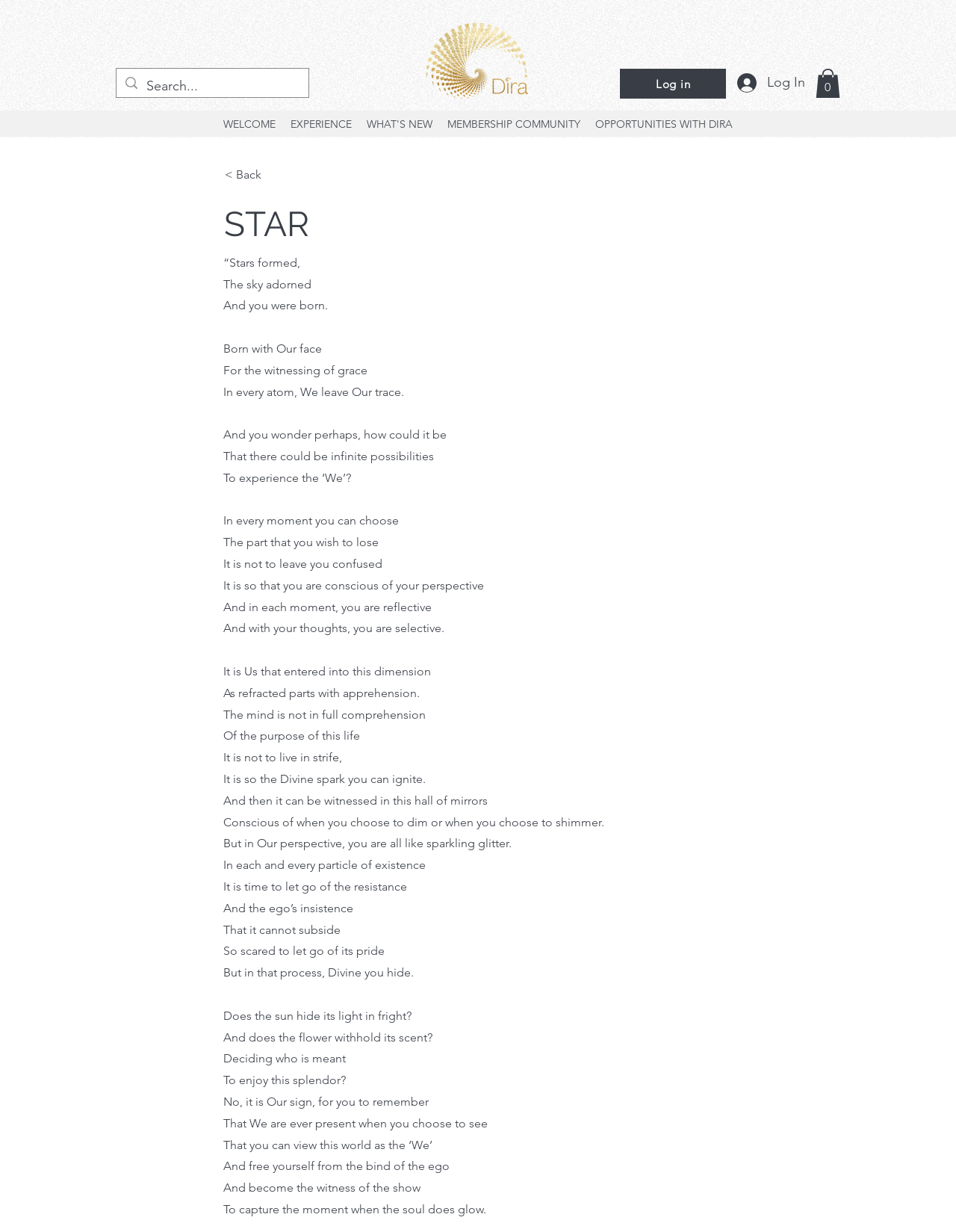Locate the bounding box coordinates of the region to be clicked to comply with the following instruction: "Click the back button". The coordinates must be four float numbers between 0 and 1, in the form [left, top, right, bottom].

[0.235, 0.13, 0.338, 0.154]